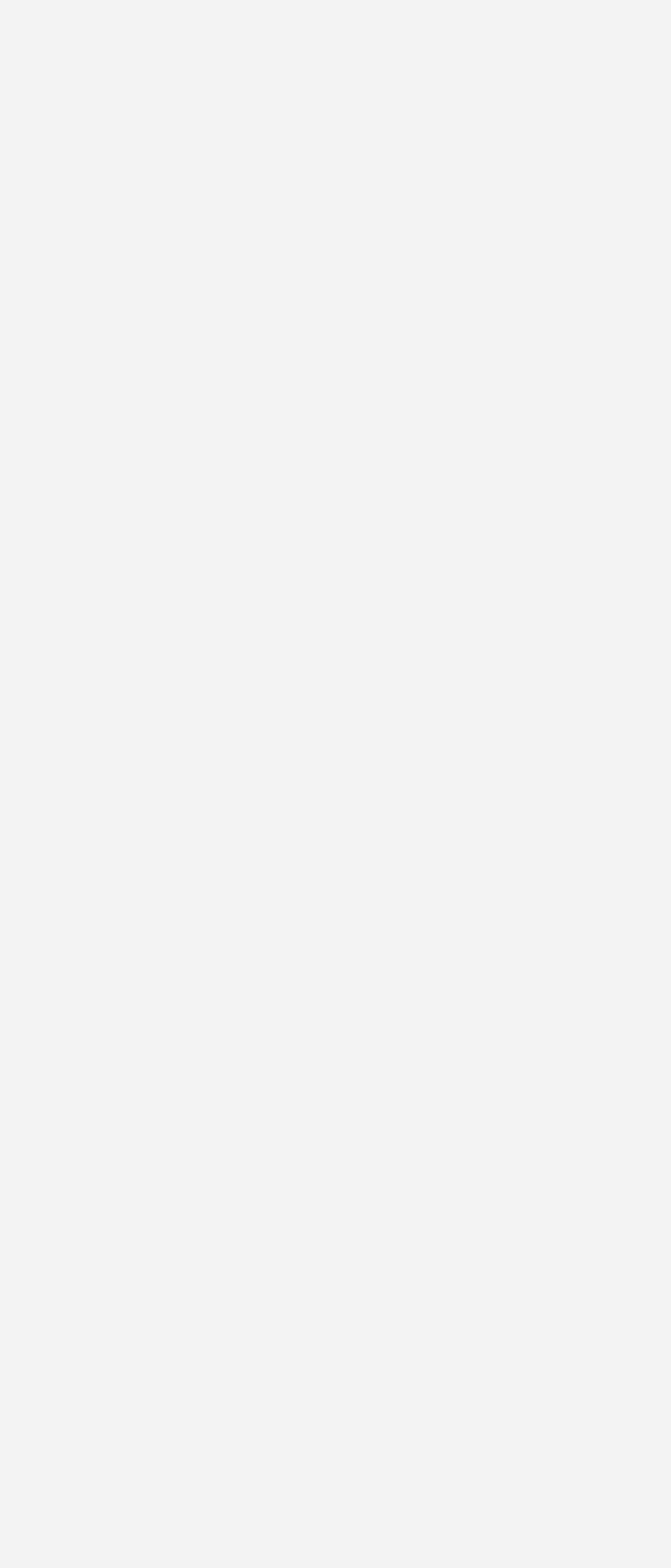Based on the image, provide a detailed response to the question:
What is the name of the person who replied on March 4, 2021?

I found the name of the person who replied on March 4, 2021 by looking at the text 'Shaun A Kranish' above the reply posted on March 4, 2021, which is accompanied by an avatar image and a title 'Principal'.